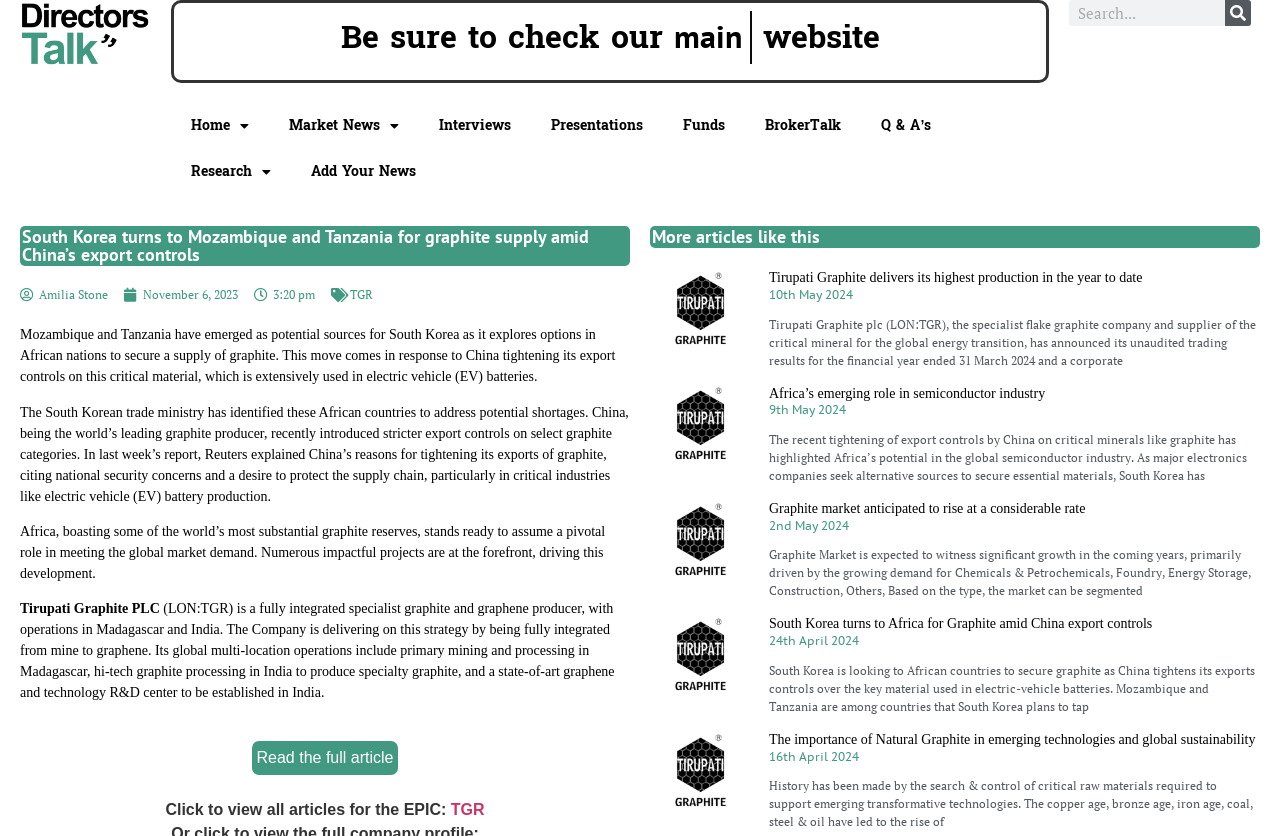Please determine and provide the text content of the webpage's heading.

South Korea turns to Mozambique and Tanzania for graphite supply amid China’s export controls